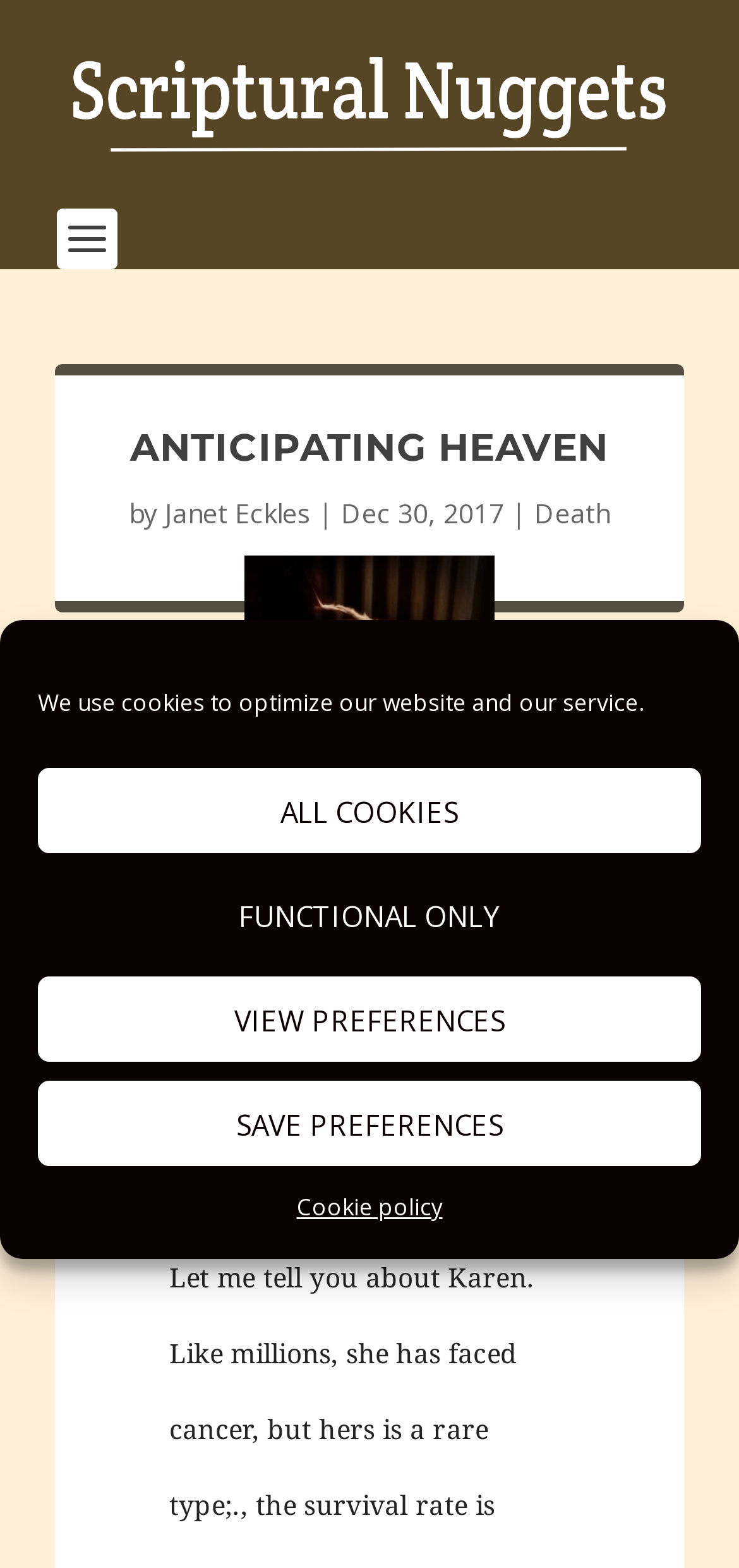Refer to the image and provide an in-depth answer to the question:
What is the date of this article?

I found the date by looking at the text that appears to be a timestamp or publication date, which is often found near the author's name or title of the article.